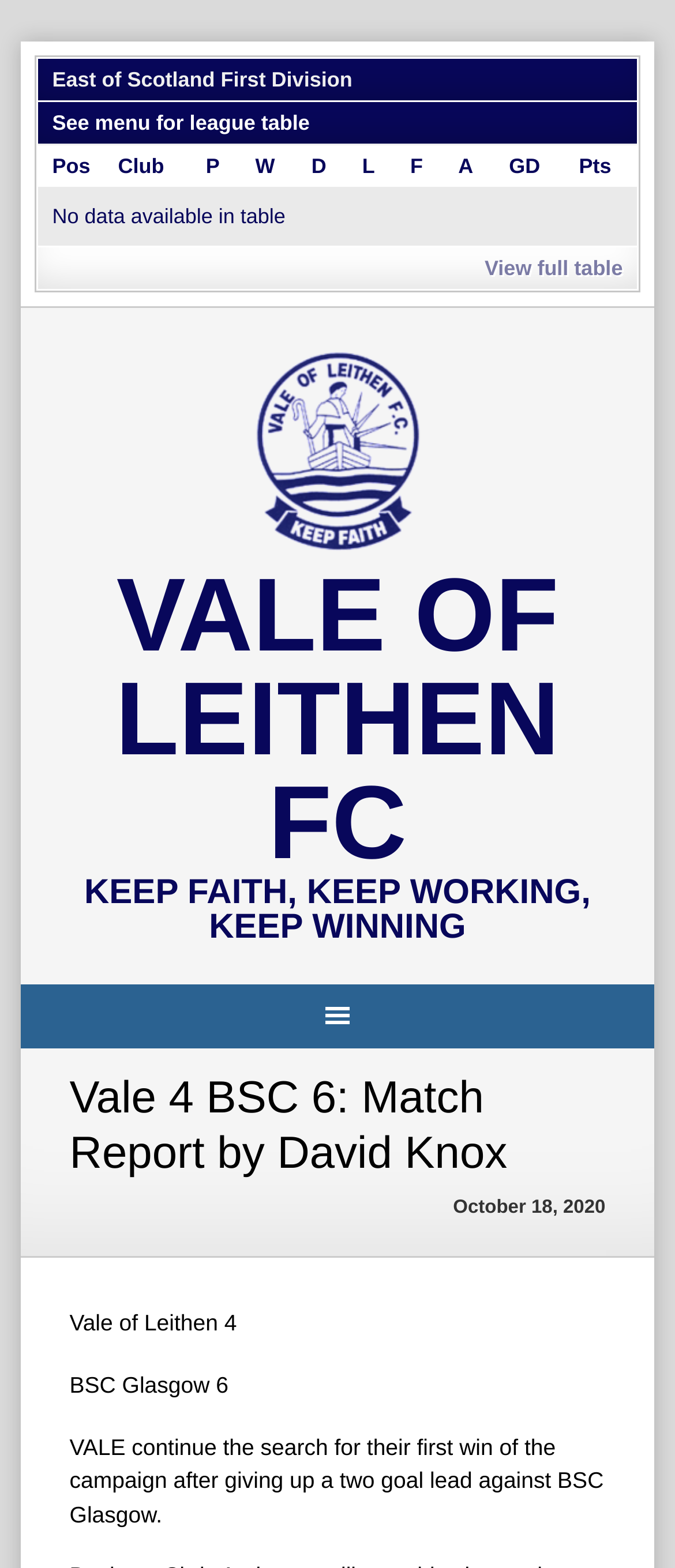Using the provided element description "parent_node: VALE OF LEITHEN FC", determine the bounding box coordinates of the UI element.

[0.369, 0.221, 0.631, 0.36]